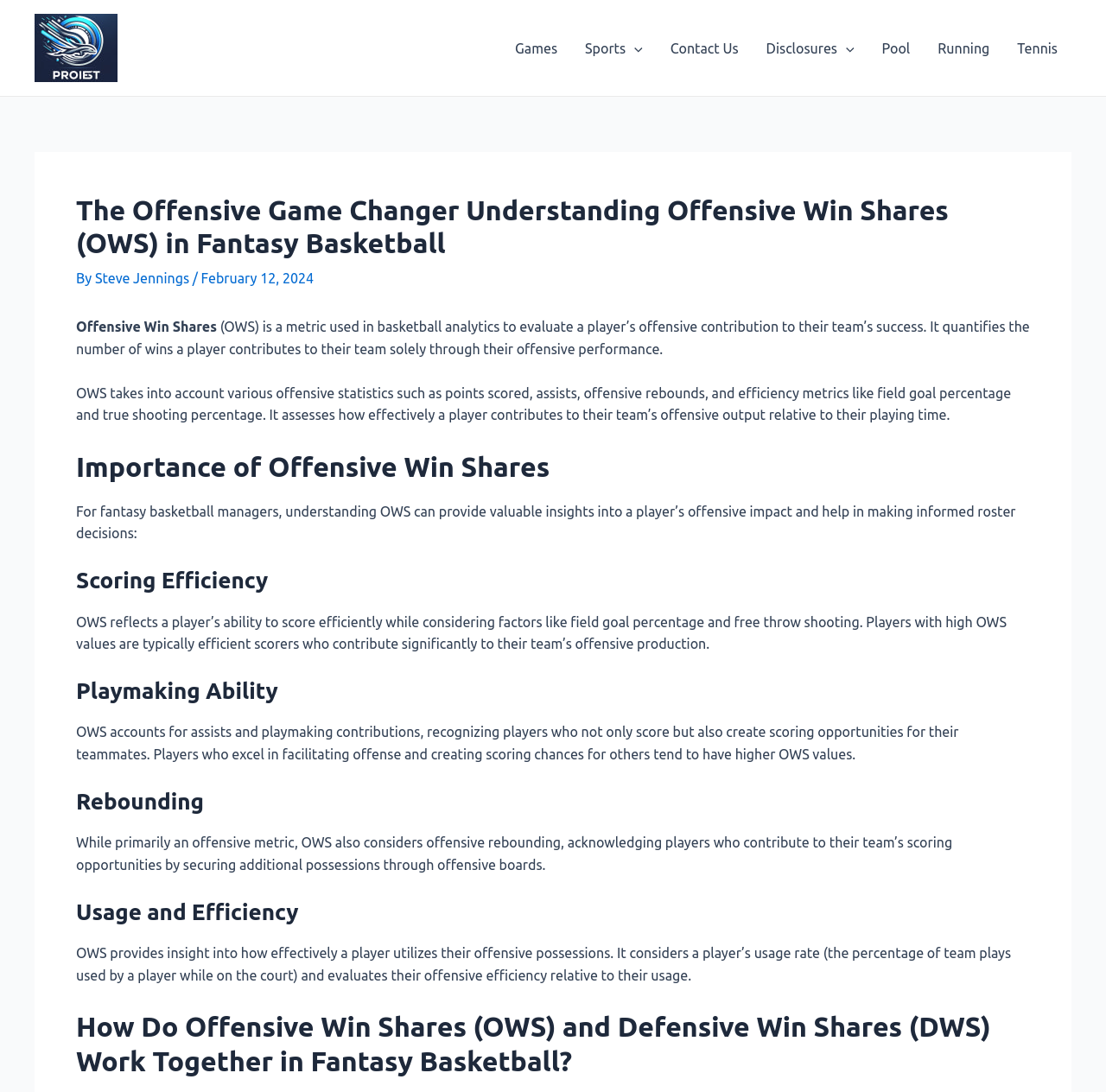Find the bounding box coordinates for the HTML element described in this sentence: "Culture". Provide the coordinates as four float numbers between 0 and 1, in the format [left, top, right, bottom].

None